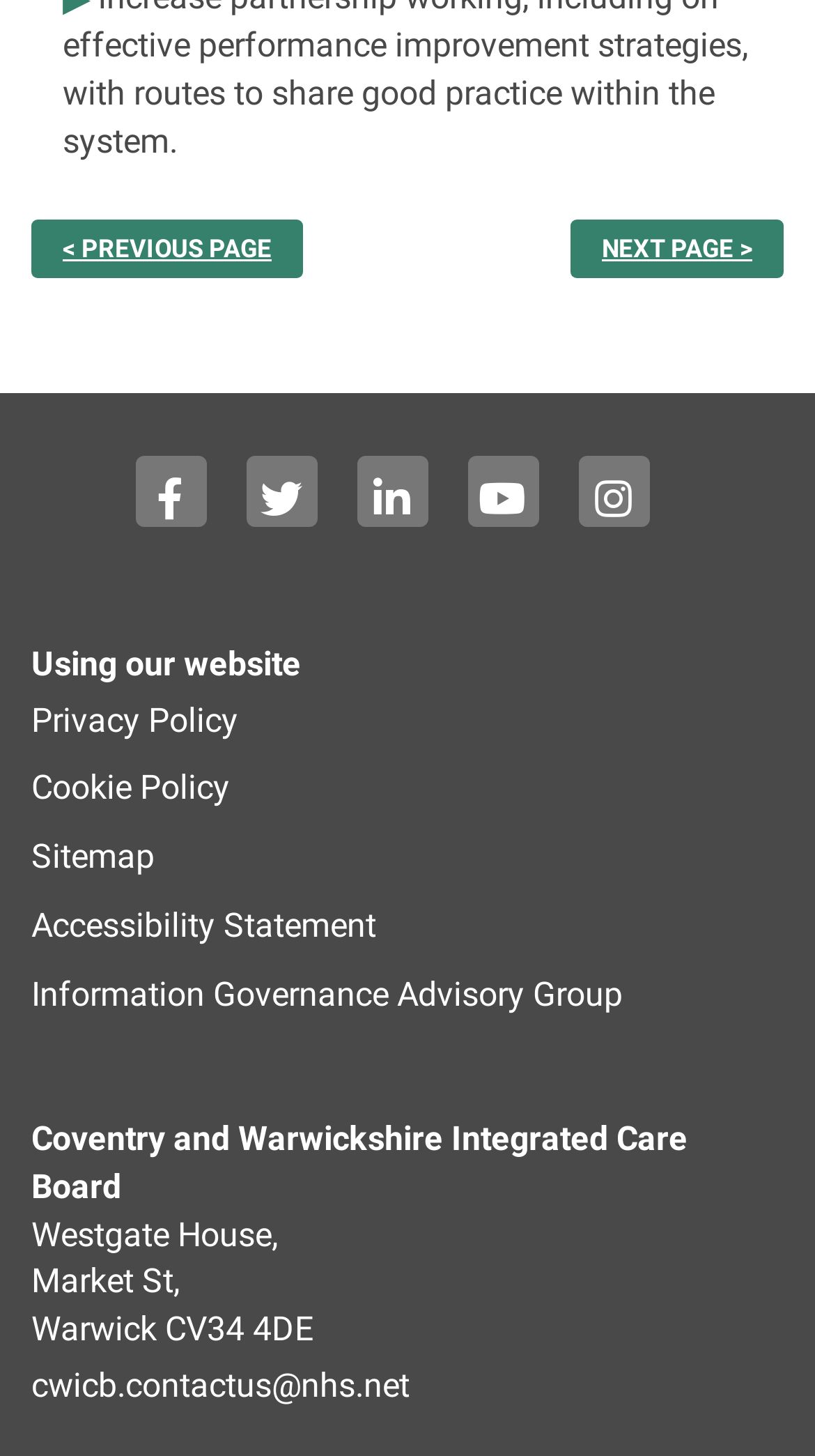Show me the bounding box coordinates of the clickable region to achieve the task as per the instruction: "contact us".

[0.038, 0.931, 0.503, 0.978]